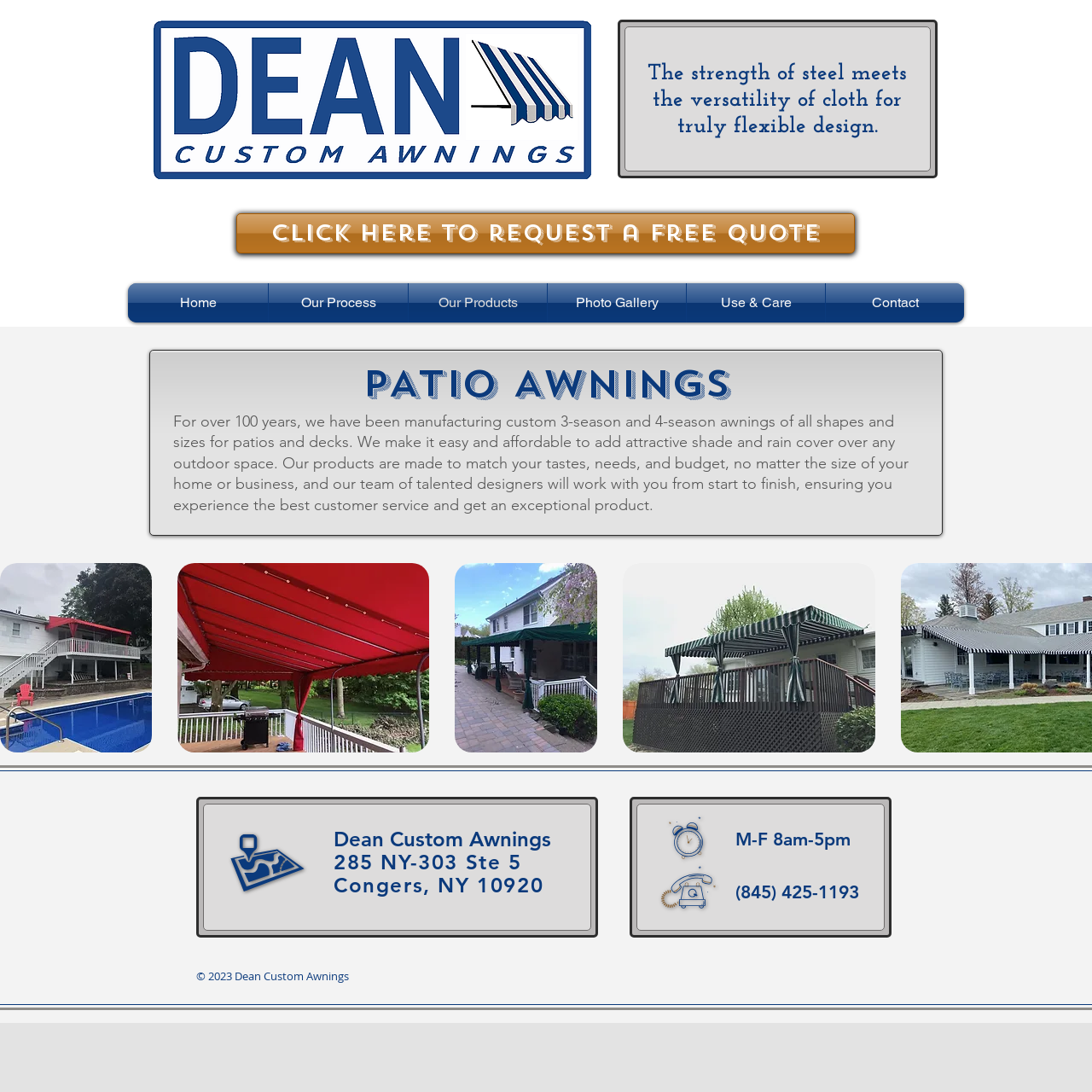What is the company name?
Please give a detailed and elaborate explanation in response to the question.

I found the company name by looking at the logo at the top left of the page, which is an image with the text 'Dean Custom Awnings' next to it. Additionally, the text 'Dean Custom Awning' is also present at the bottom of the page, which further confirms the company name.